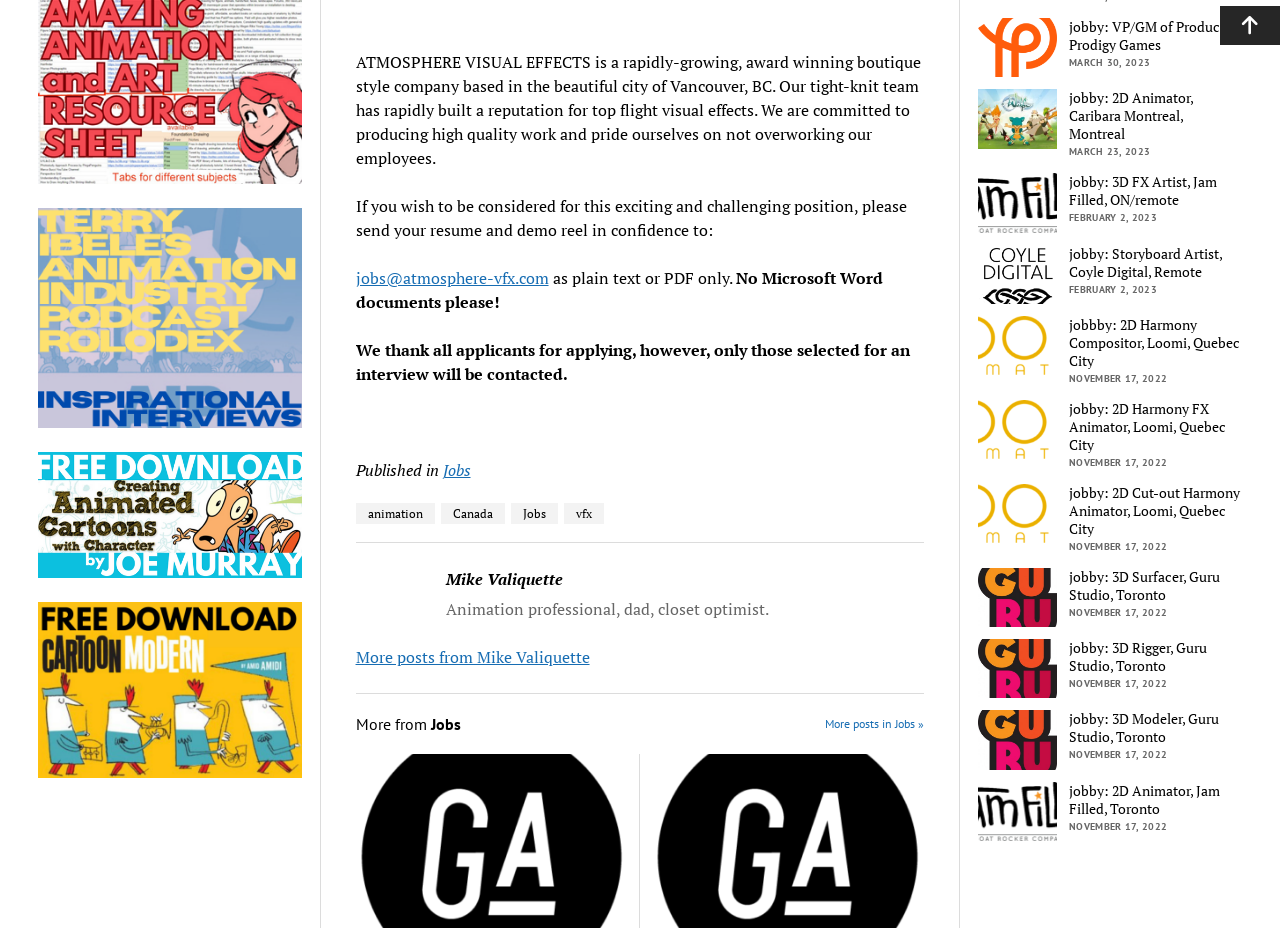Using the webpage screenshot, find the UI element described by jobs@atmosphere-vfx.com. Provide the bounding box coordinates in the format (top-left x, top-left y, bottom-right x, bottom-right y), ensuring all values are floating point numbers between 0 and 1.

[0.278, 0.288, 0.429, 0.312]